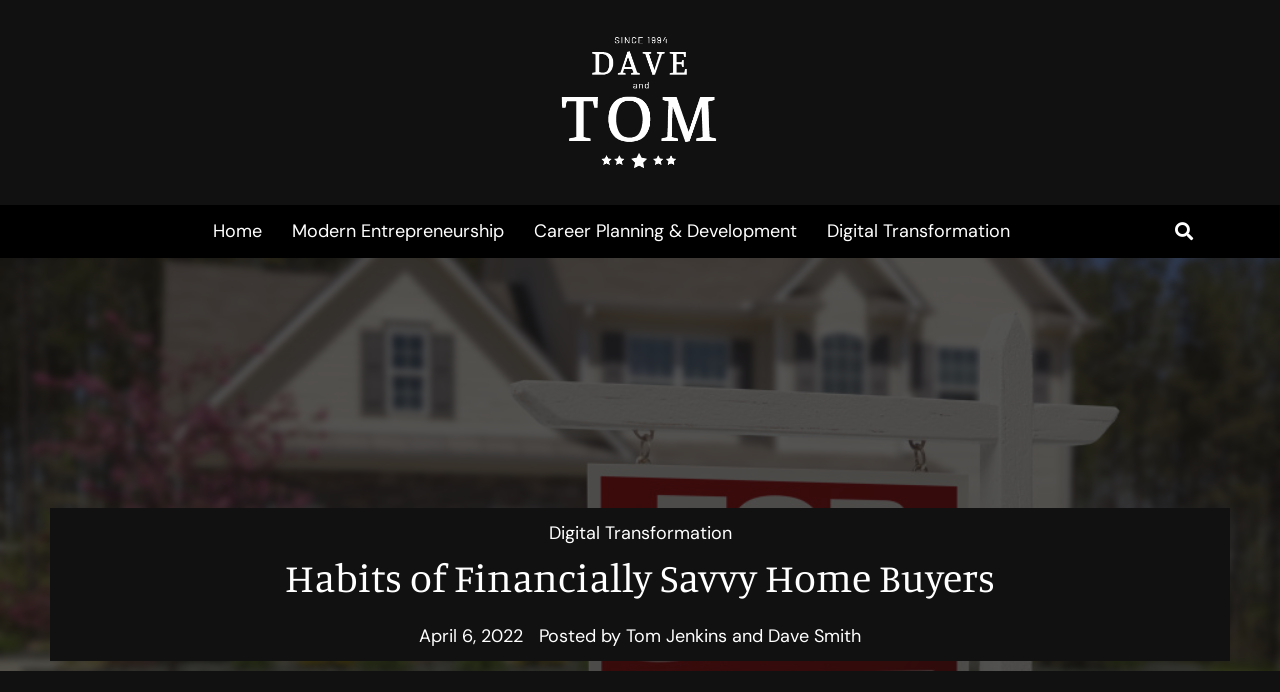Please identify the bounding box coordinates of the clickable area that will allow you to execute the instruction: "check the post date".

[0.327, 0.897, 0.409, 0.941]